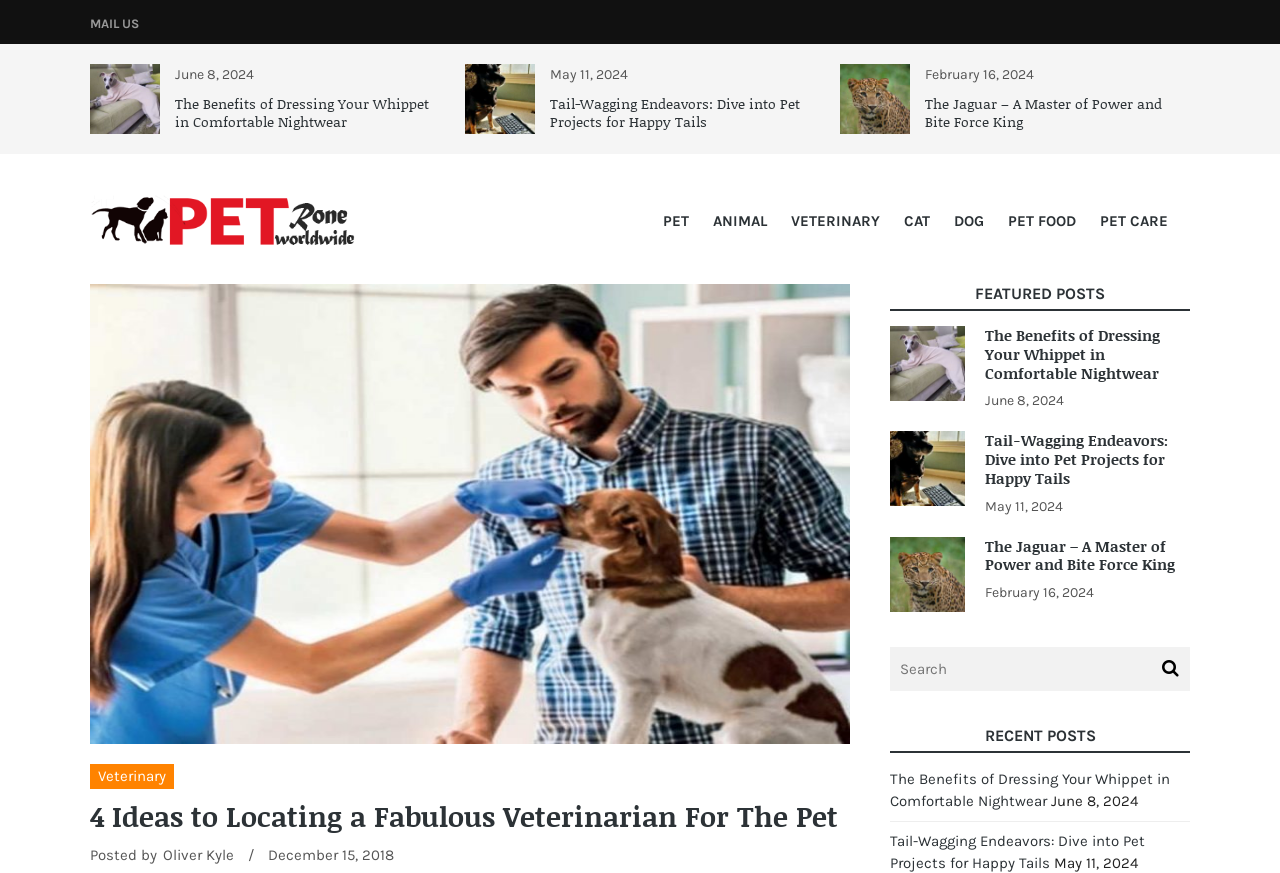Determine the bounding box coordinates for the area that needs to be clicked to fulfill this task: "Get the address". The coordinates must be given as four float numbers between 0 and 1, i.e., [left, top, right, bottom].

None